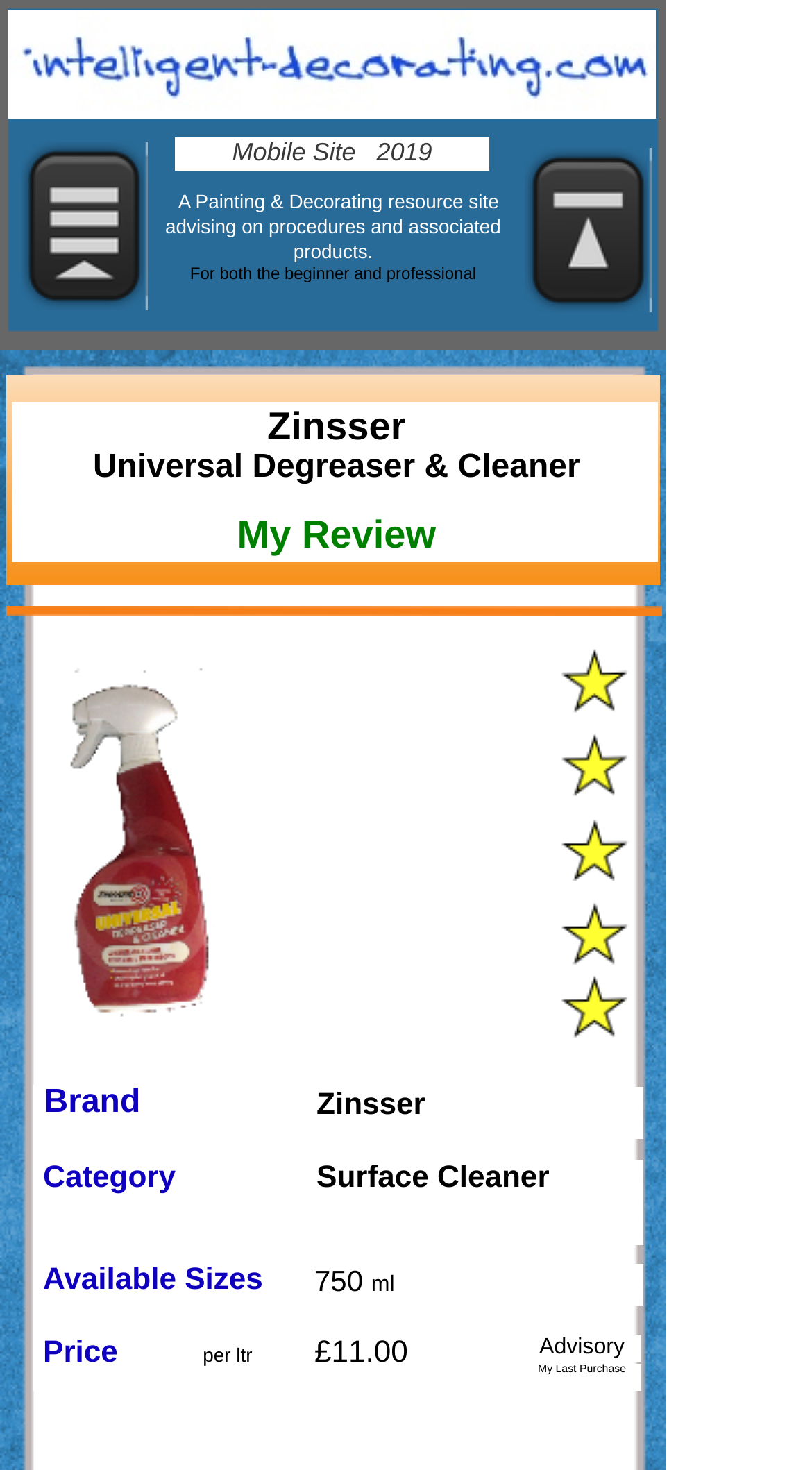Give a detailed account of the webpage.

This webpage is a review of Zinsser Universal Degreaser & Cleaner, written by a professional decorator. At the top left corner, there is a small image of a home icon, accompanied by the text "Mobile Site 2019". Below this, there is a brief description of the website, stating that it is a painting and decorating resource site that advises on procedures and associated products, catering to both beginners and professionals.

On the top right side, there is a button and a link. Below these, there are several sections of text, including "Brand", "Category", "Available Sizes", "Price", and "Advisory", which provide information about the product. The price of the product is listed as £11.00 per liter.

In the middle of the page, there is a section dedicated to the product review. The product name, "Zinsser Universal Degreaser & Cleaner", is displayed prominently, along with a rating image and the reviewer's title, "My Review". The reviewer has given a rating, and there is a brief description of the product, stating that it is a surface cleaner.

Further down the page, there is more information about the product, including its size, 750ml, and a brief advisory note. Overall, the webpage is a detailed review of the Zinsser Universal Degreaser & Cleaner, providing information about its features, price, and the reviewer's experience with the product.